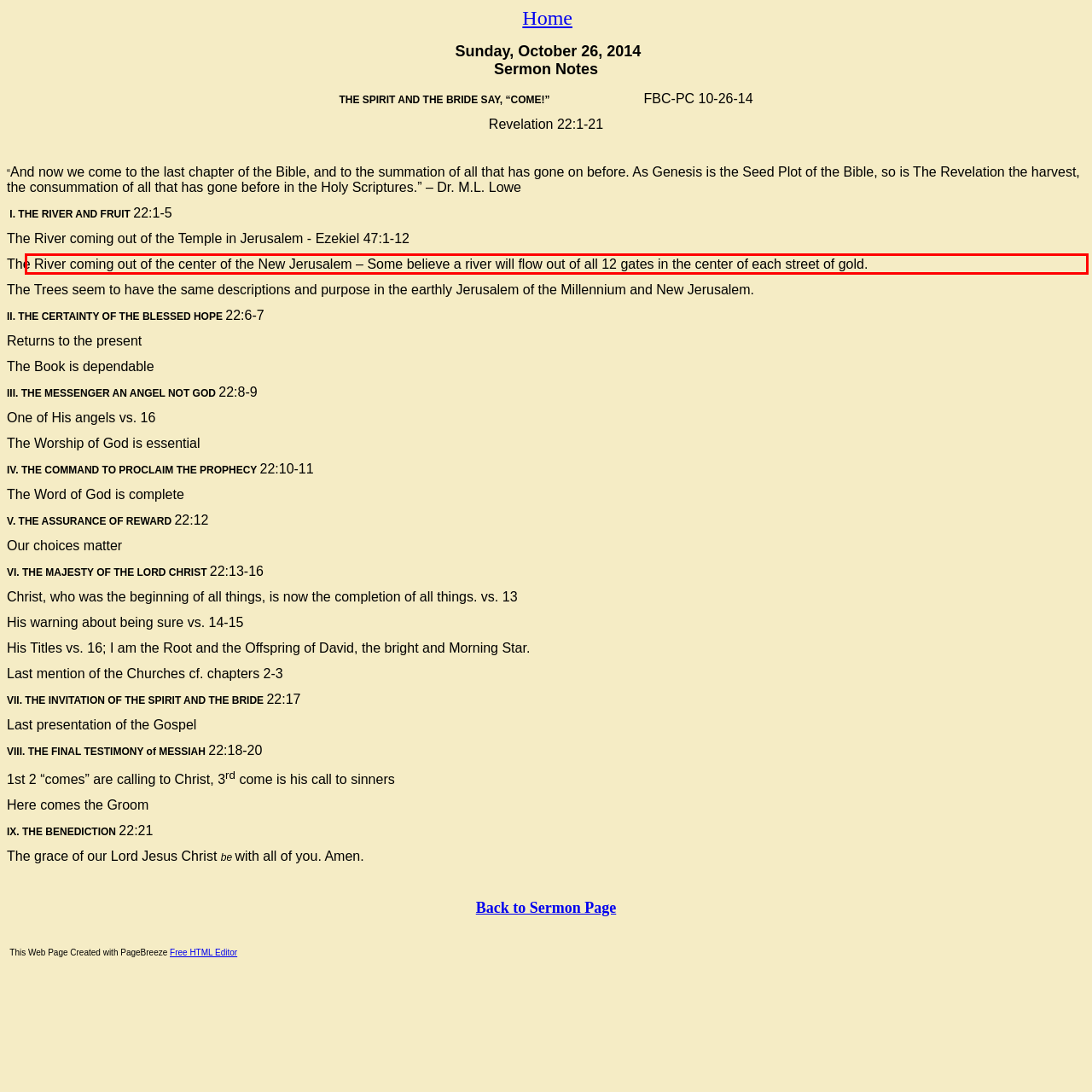Using the provided screenshot of a webpage, recognize and generate the text found within the red rectangle bounding box.

The River coming out of the center of the New Jerusalem – Some believe a river will flow out of all 12 gates in the center of each street of gold.